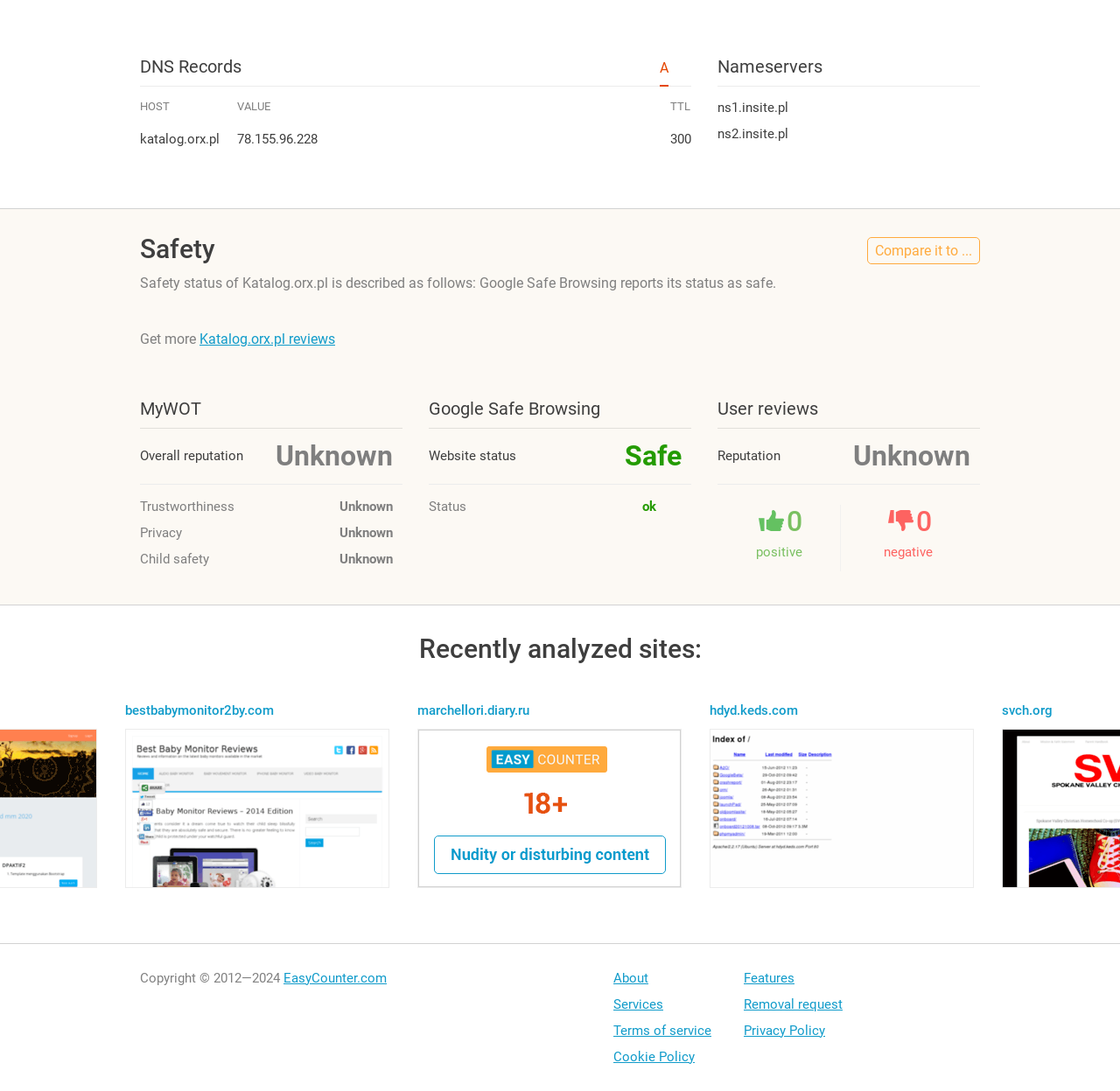Predict the bounding box of the UI element that fits this description: "hdyd.keds.com".

[0.634, 0.644, 0.712, 0.658]